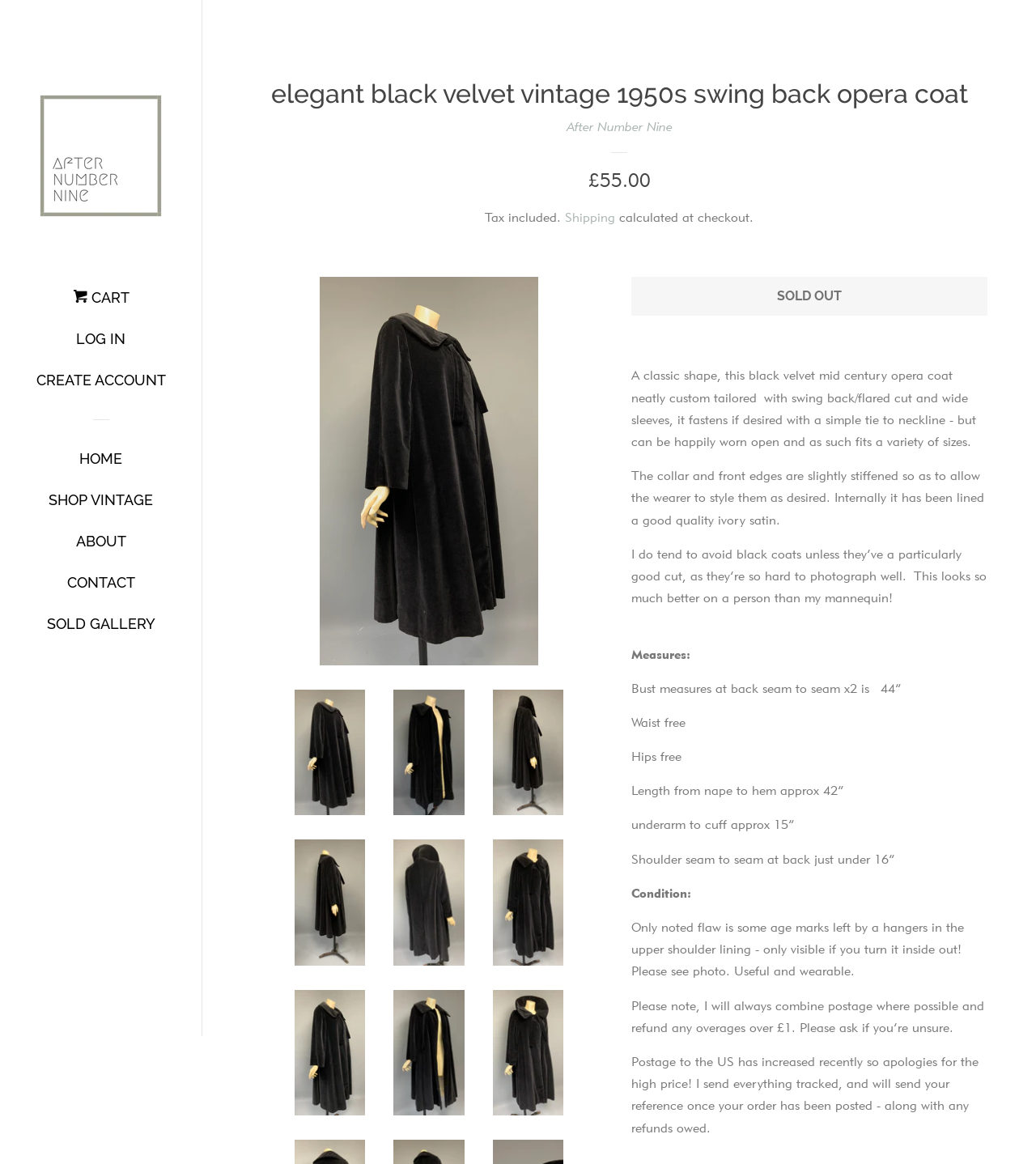Can you determine the bounding box coordinates of the area that needs to be clicked to fulfill the following instruction: "Click the 'LOG IN' link"?

[0.035, 0.279, 0.16, 0.314]